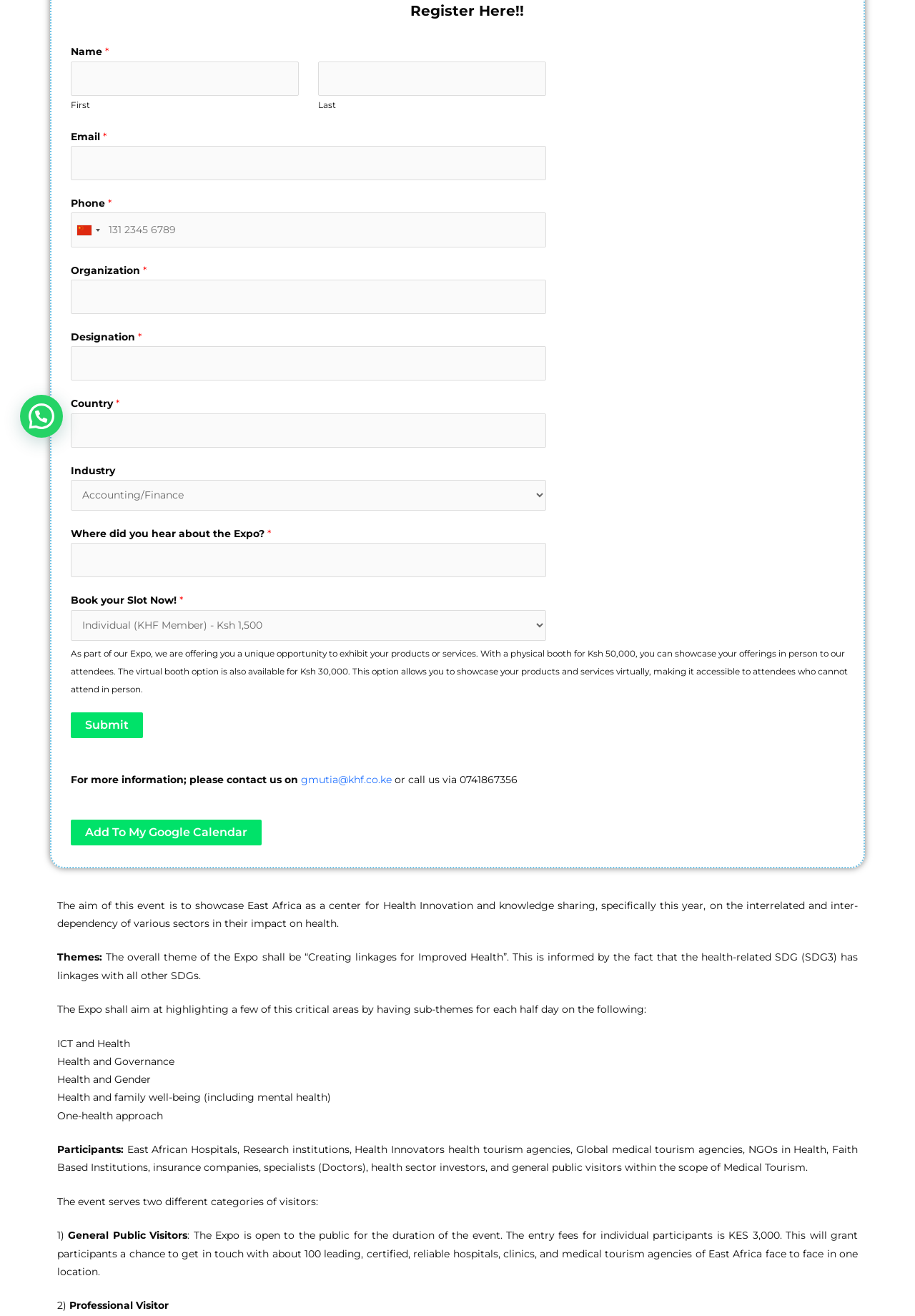Calculate the bounding box coordinates for the UI element based on the following description: "Add to my Google Calendar". Ensure the coordinates are four float numbers between 0 and 1, i.e., [left, top, right, bottom].

[0.077, 0.623, 0.286, 0.642]